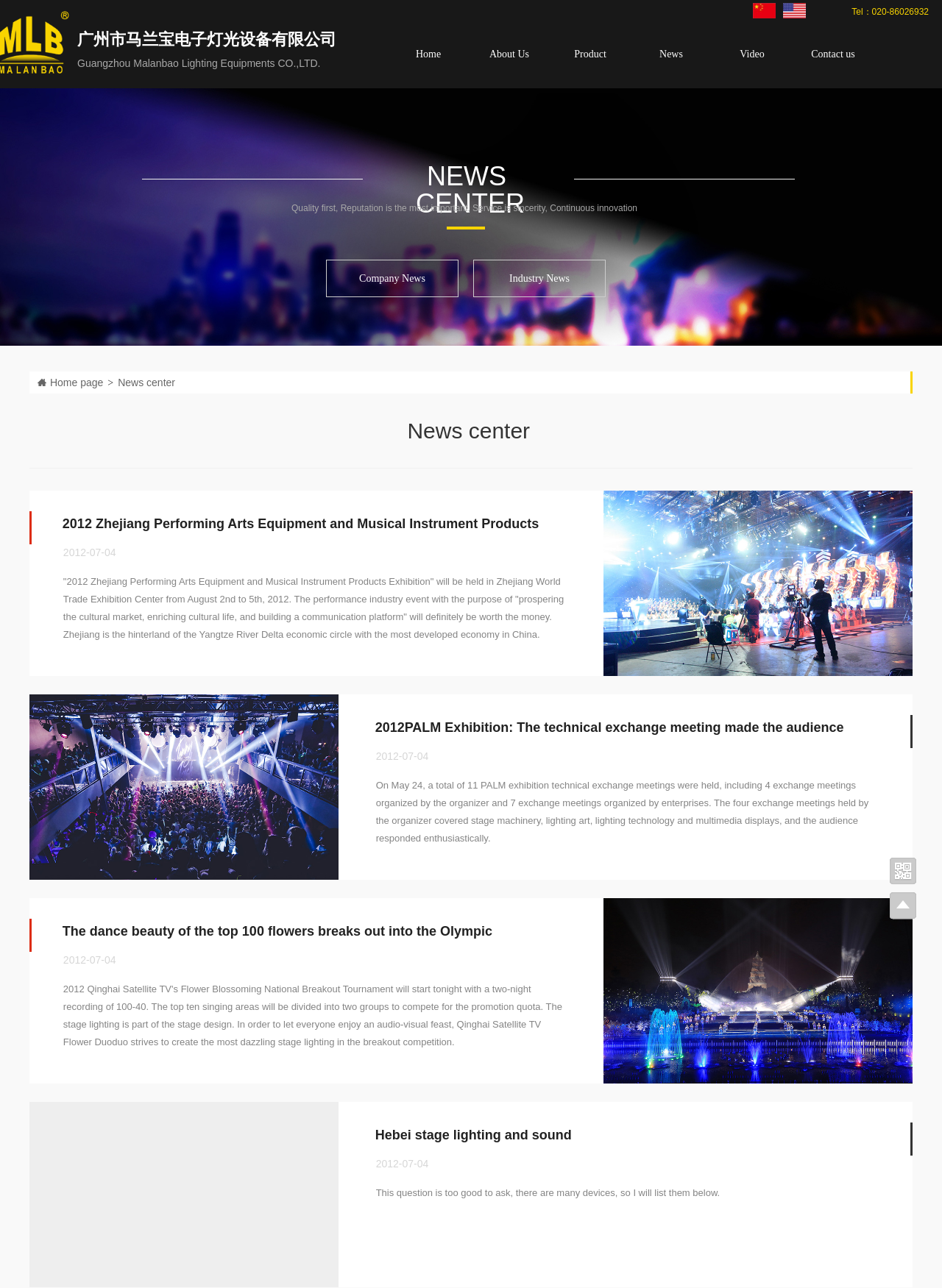What is the company name?
Please give a detailed and elaborate answer to the question based on the image.

The company name can be found in the top-left corner of the webpage, where it is written in both Chinese and English. The Chinese name is '广市马枝电灯夏服务有限公司' and the English name is 'Guangzhou Malanbao Lighting Equipments CO.,LTD.'.